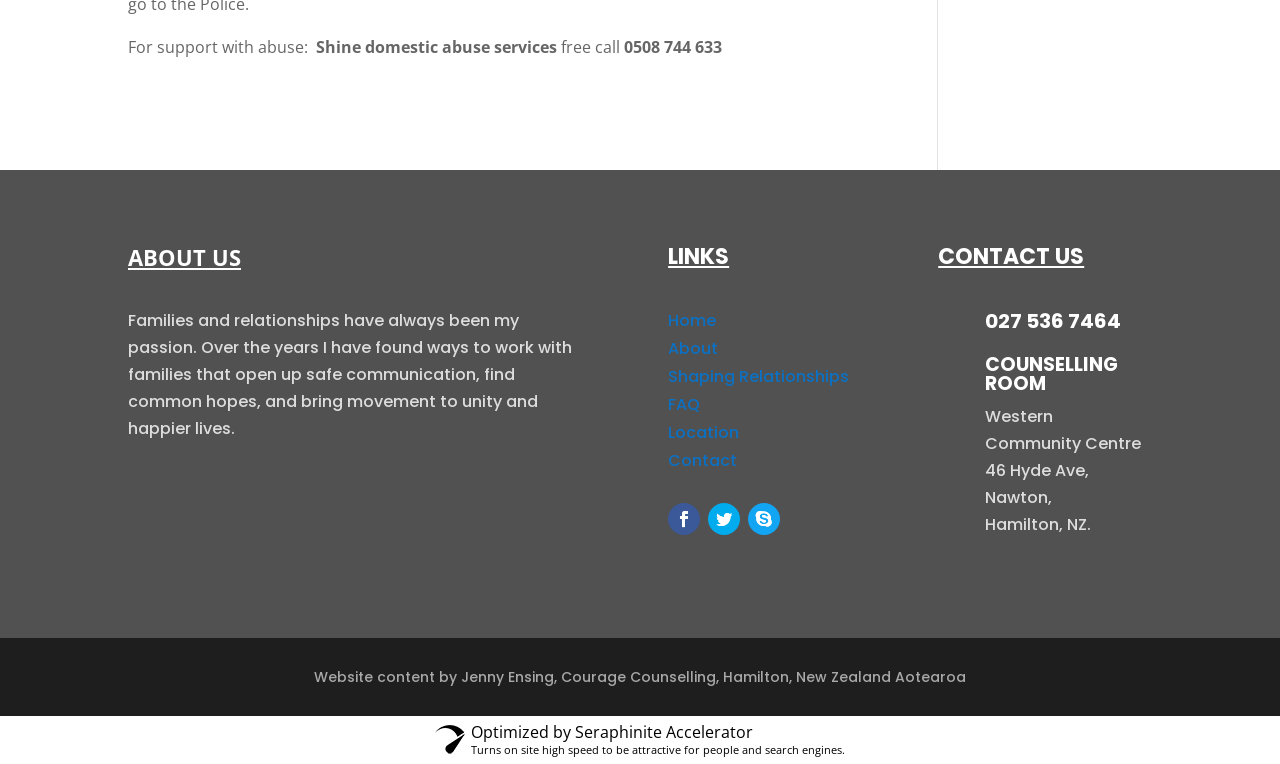Determine the bounding box coordinates of the clickable element to complete this instruction: "visit the 'Shaping Relationships' page". Provide the coordinates in the format of four float numbers between 0 and 1, [left, top, right, bottom].

[0.522, 0.477, 0.663, 0.507]